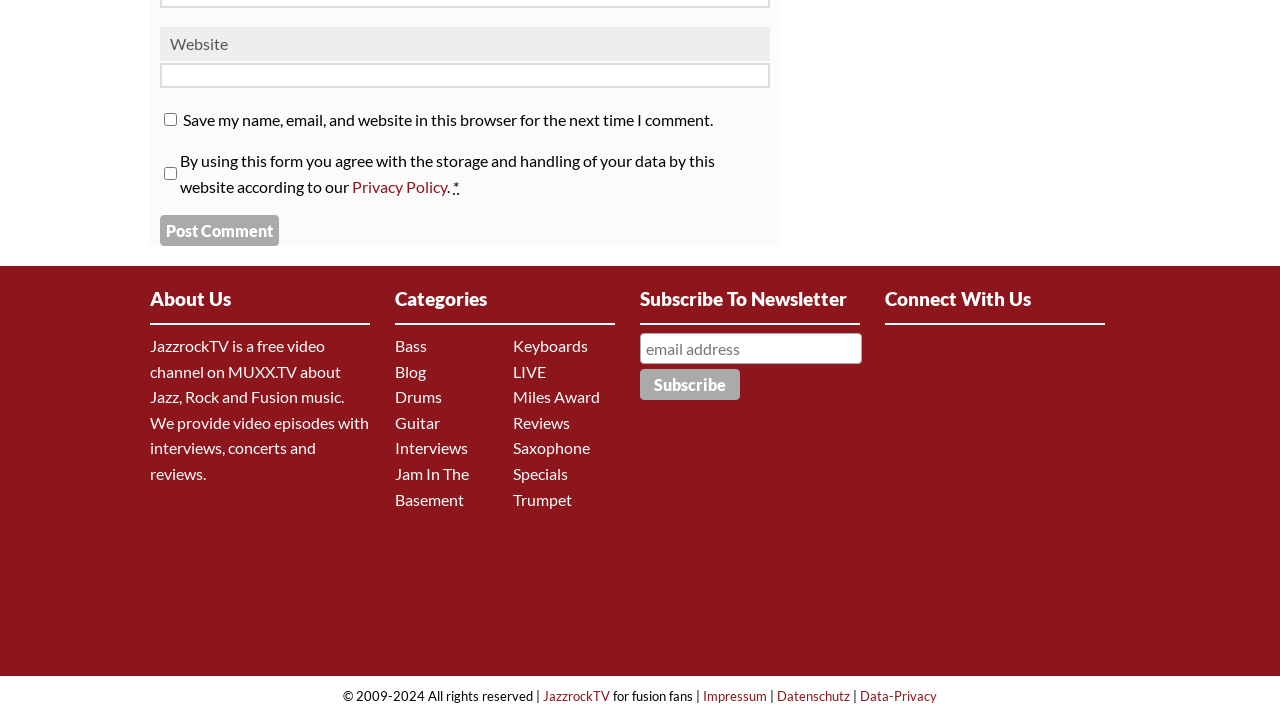Locate the bounding box coordinates of the segment that needs to be clicked to meet this instruction: "Visit the Facebook page".

[0.691, 0.658, 0.722, 0.685]